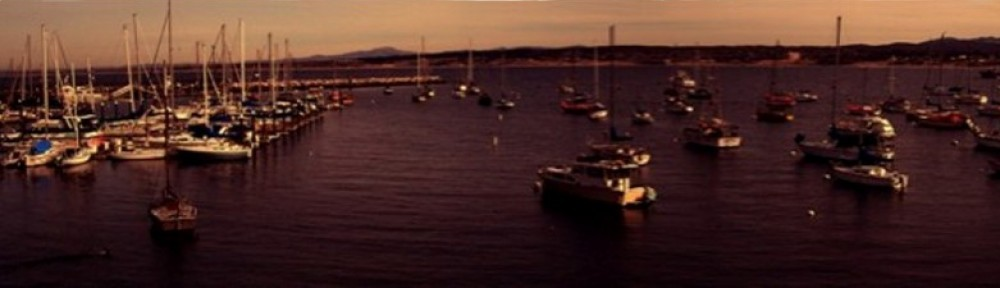Explain what the image portrays in a detailed manner.

The image captures a serene view of a bustling marina during twilight, showcasing an array of boats gently bobbing in the water. Various sailboats are anchored, their masts rising like slender trees against the horizon. The tranquil surface of the water reflects soft hues of orange and purple from the setting sun, enhancing the peaceful atmosphere of the scene. In the background, a distant shoreline is visible, hinting at the charming coastal landscape. This picturesque setting highlights the essence of a vibrant wharf that has played a significant role in the local community.